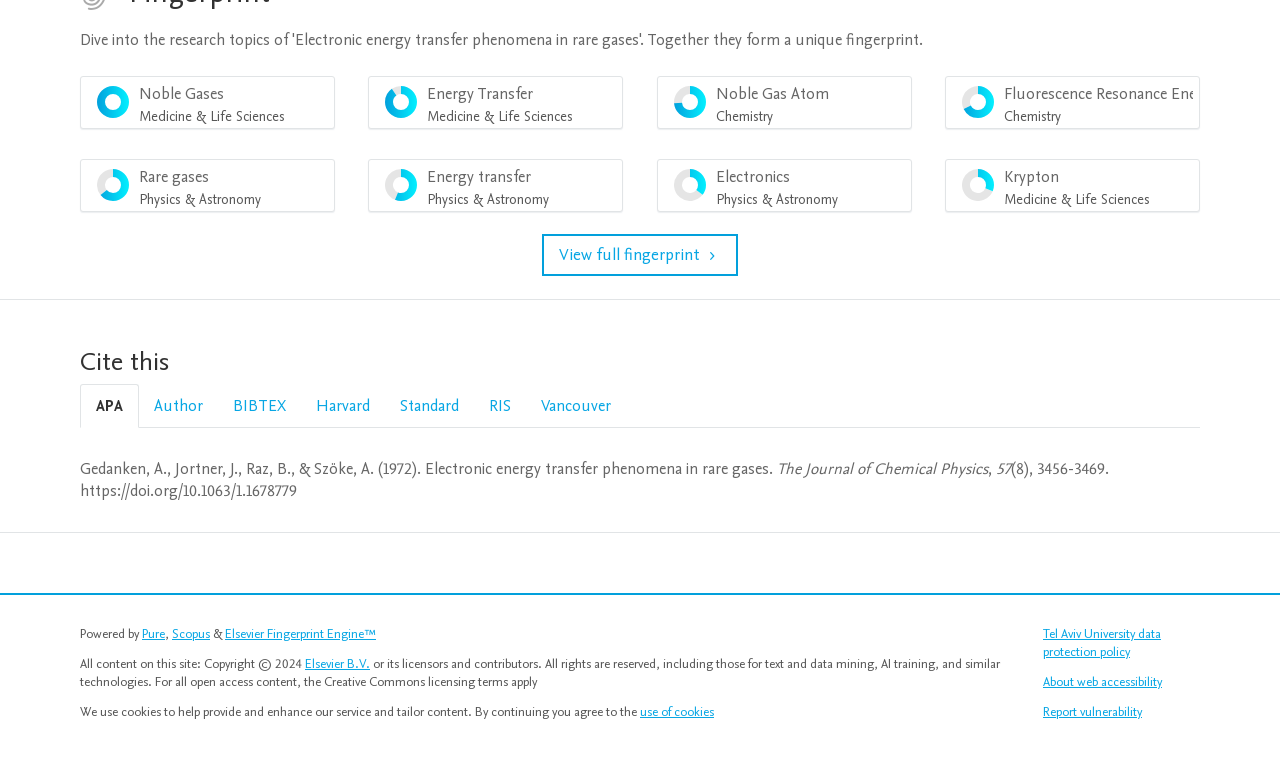Find the bounding box coordinates of the area to click in order to follow the instruction: "Click the 'English' language button".

None